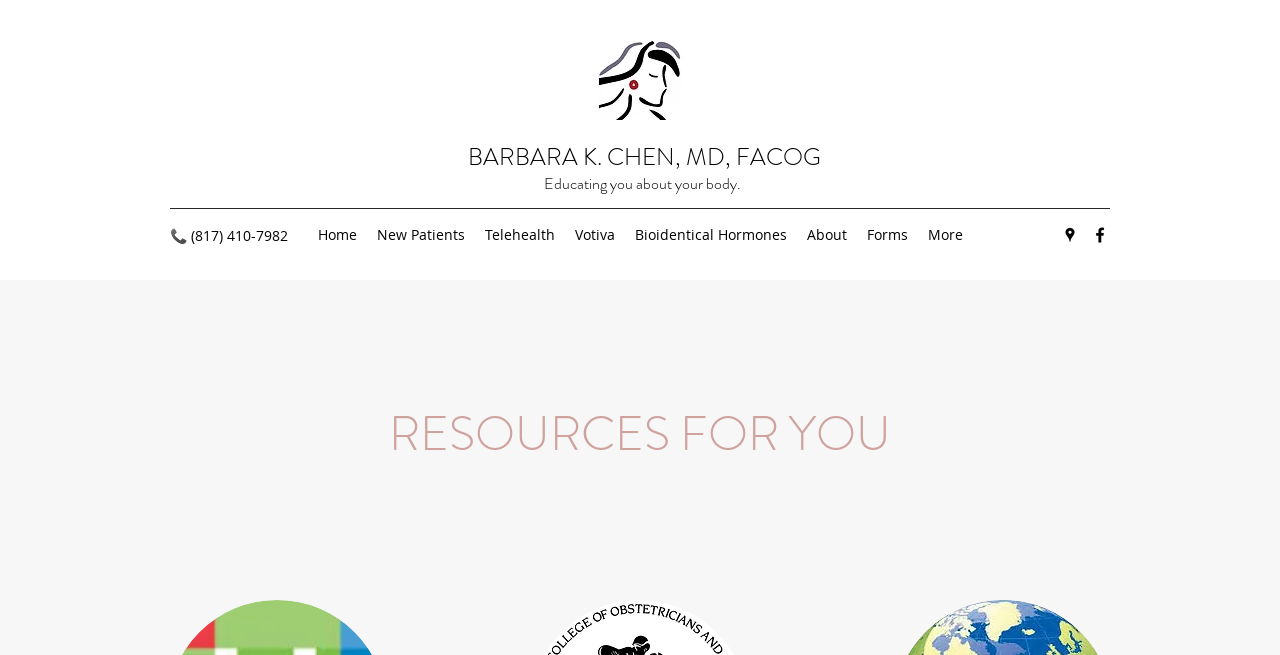Locate the bounding box coordinates of the region to be clicked to comply with the following instruction: "Click the logo". The coordinates must be four float numbers between 0 and 1, in the form [left, top, right, bottom].

[0.468, 0.061, 0.533, 0.183]